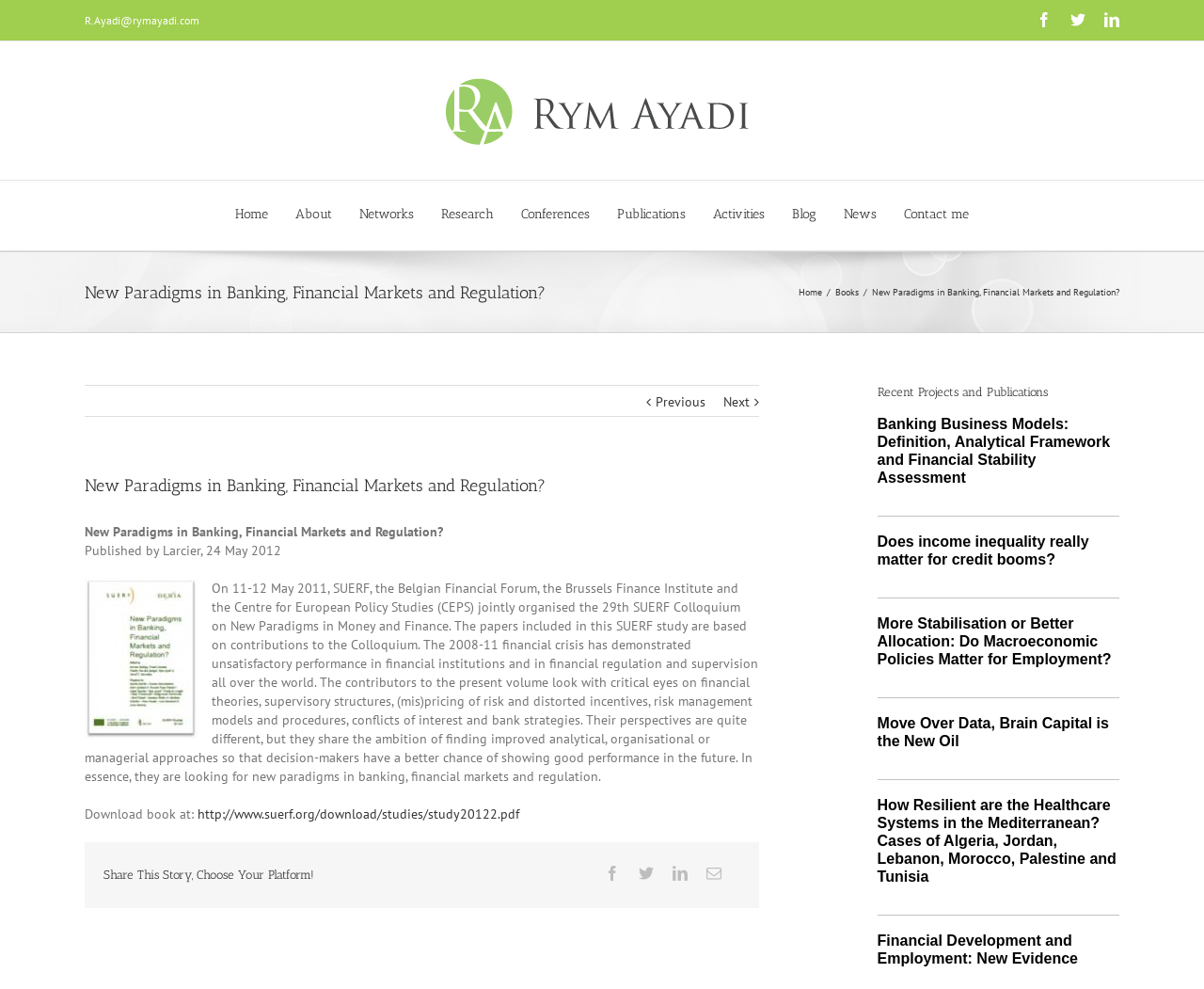Could you indicate the bounding box coordinates of the region to click in order to complete this instruction: "Click on the 'Home' link".

[0.195, 0.181, 0.223, 0.253]